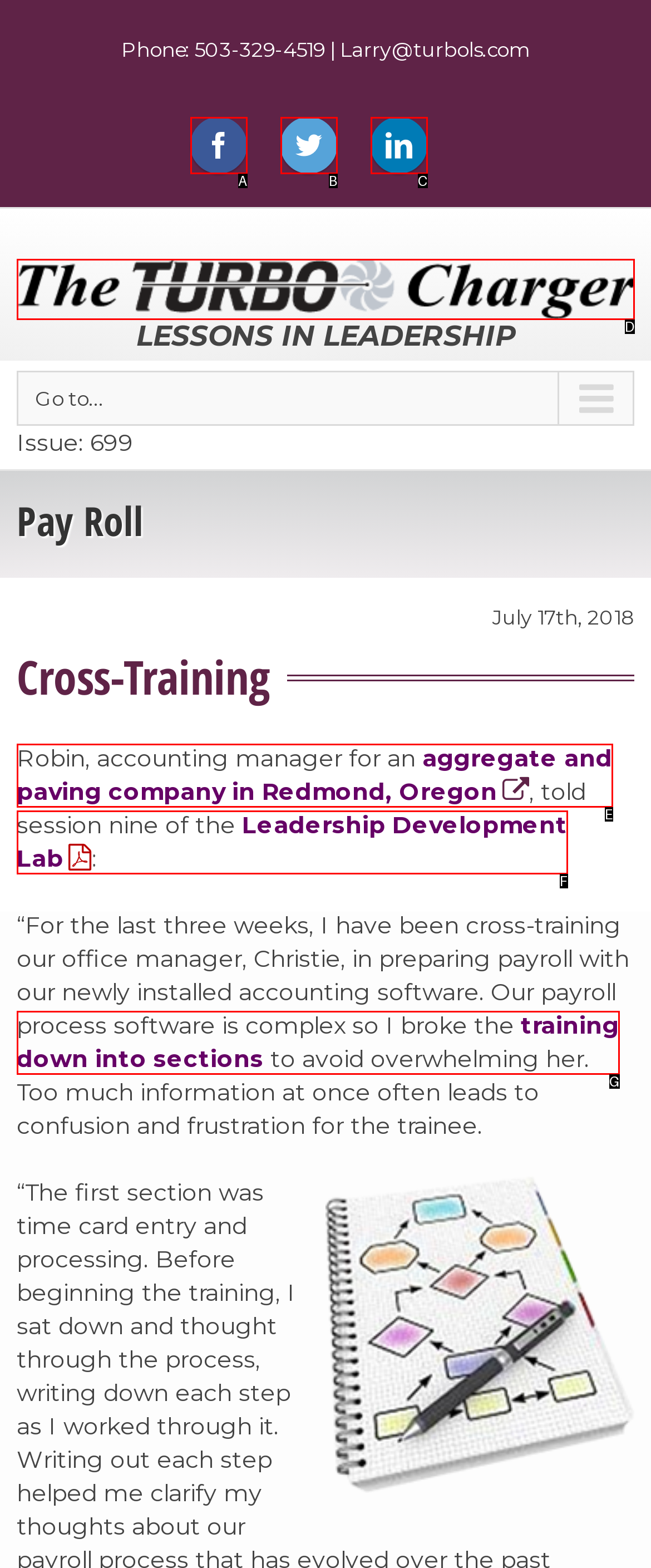Using the description: training down into sections, find the best-matching HTML element. Indicate your answer with the letter of the chosen option.

G